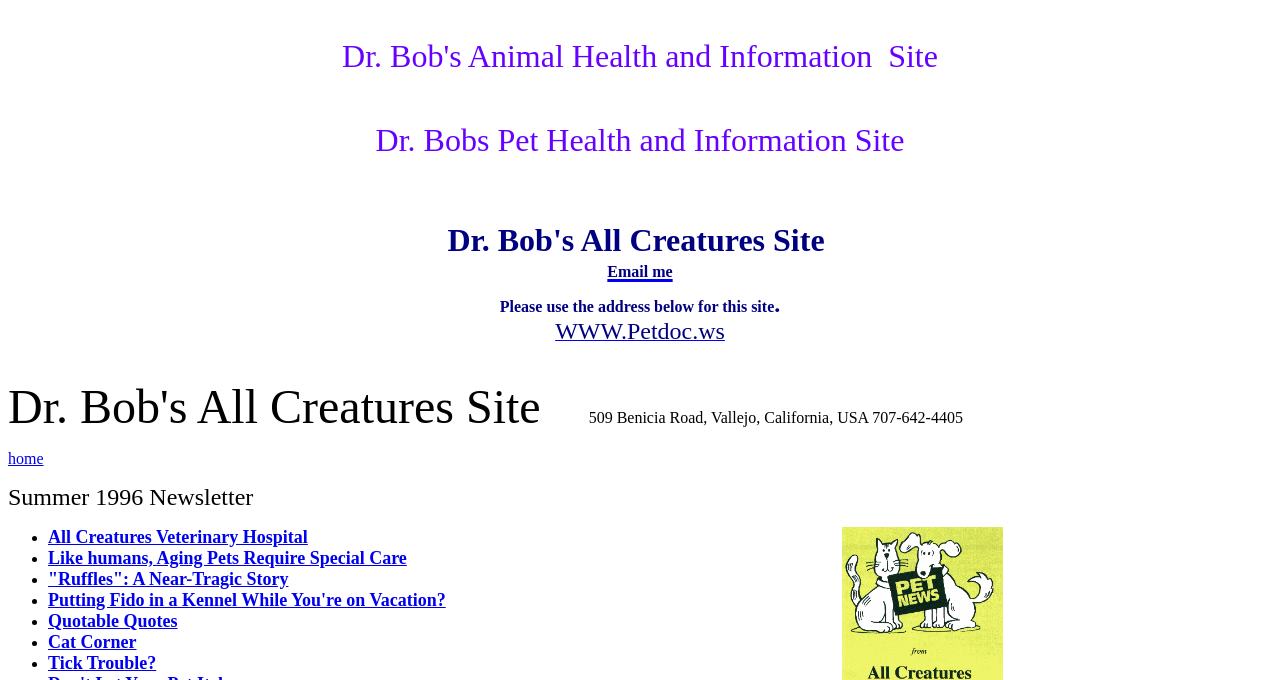Please find the bounding box coordinates of the clickable region needed to complete the following instruction: "Read about All Creatures Veterinary Hospital". The bounding box coordinates must consist of four float numbers between 0 and 1, i.e., [left, top, right, bottom].

[0.038, 0.775, 0.24, 0.804]